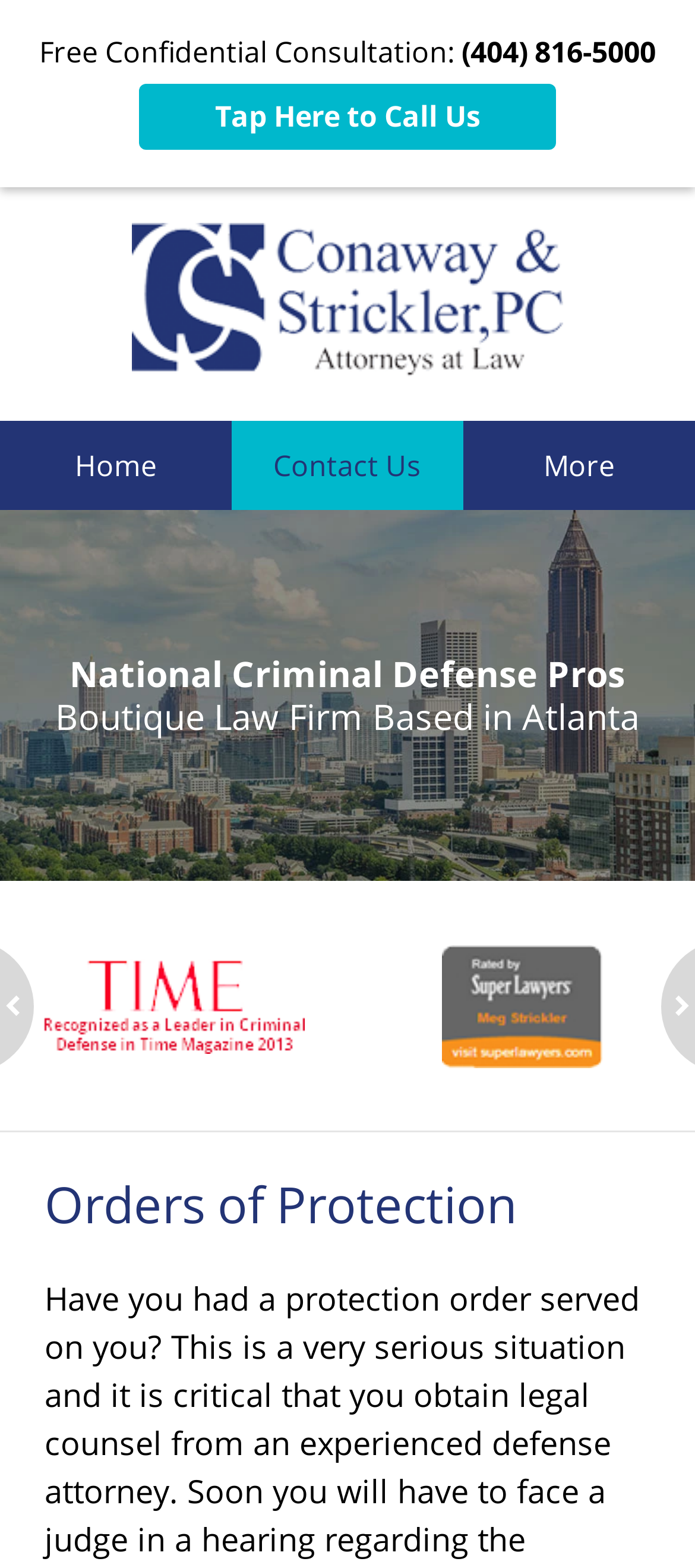Respond with a single word or short phrase to the following question: 
What is the main topic of the webpage?

Orders of Protection